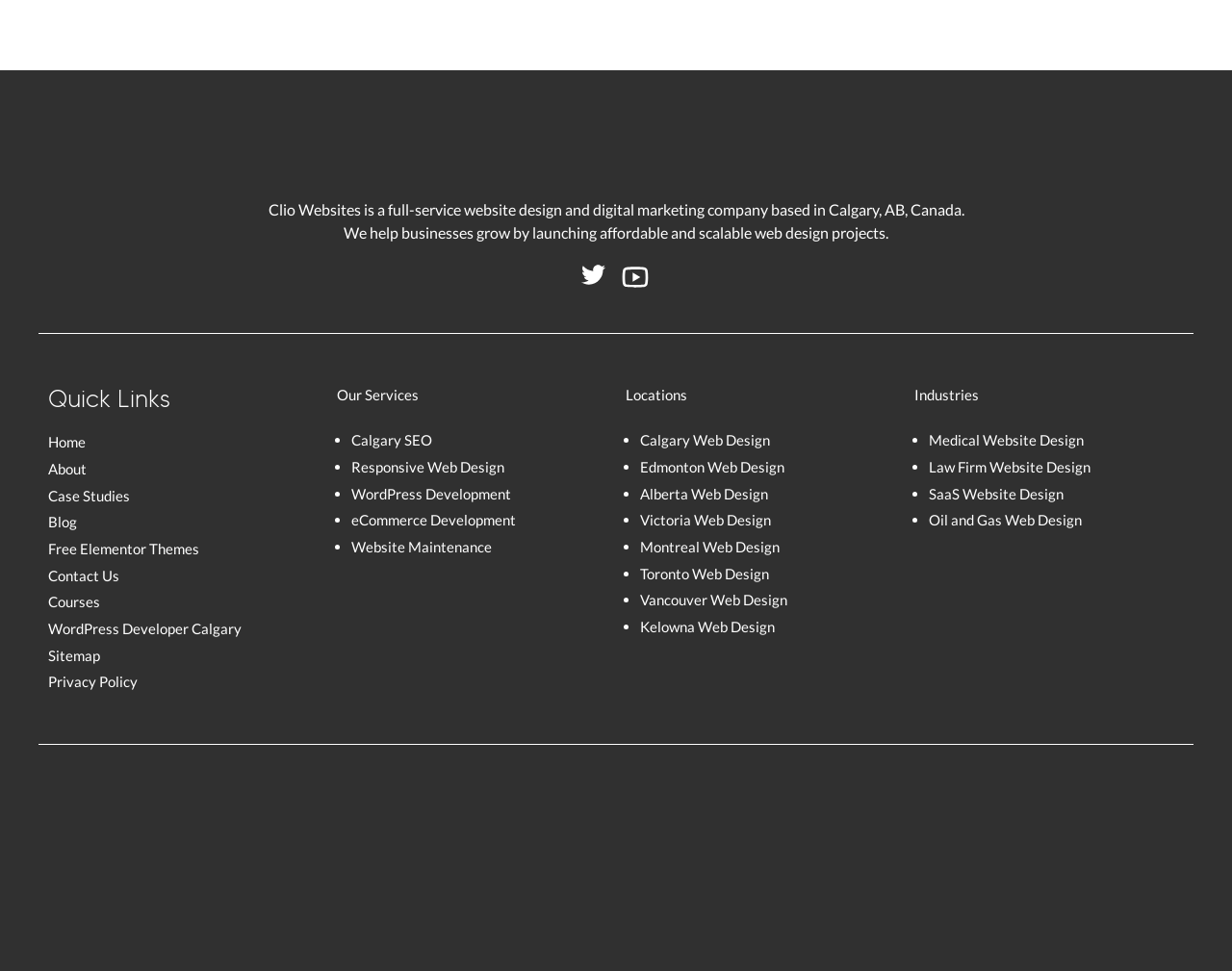What is the company name of the website?
Deliver a detailed and extensive answer to the question.

The company name can be found in the static text element 'Clio Websites is a full-service website design and digital marketing company based in Calgary, AB, Canada. We help businesses grow by launching affordable and scalable web design projects.' which is located at the top of the webpage.